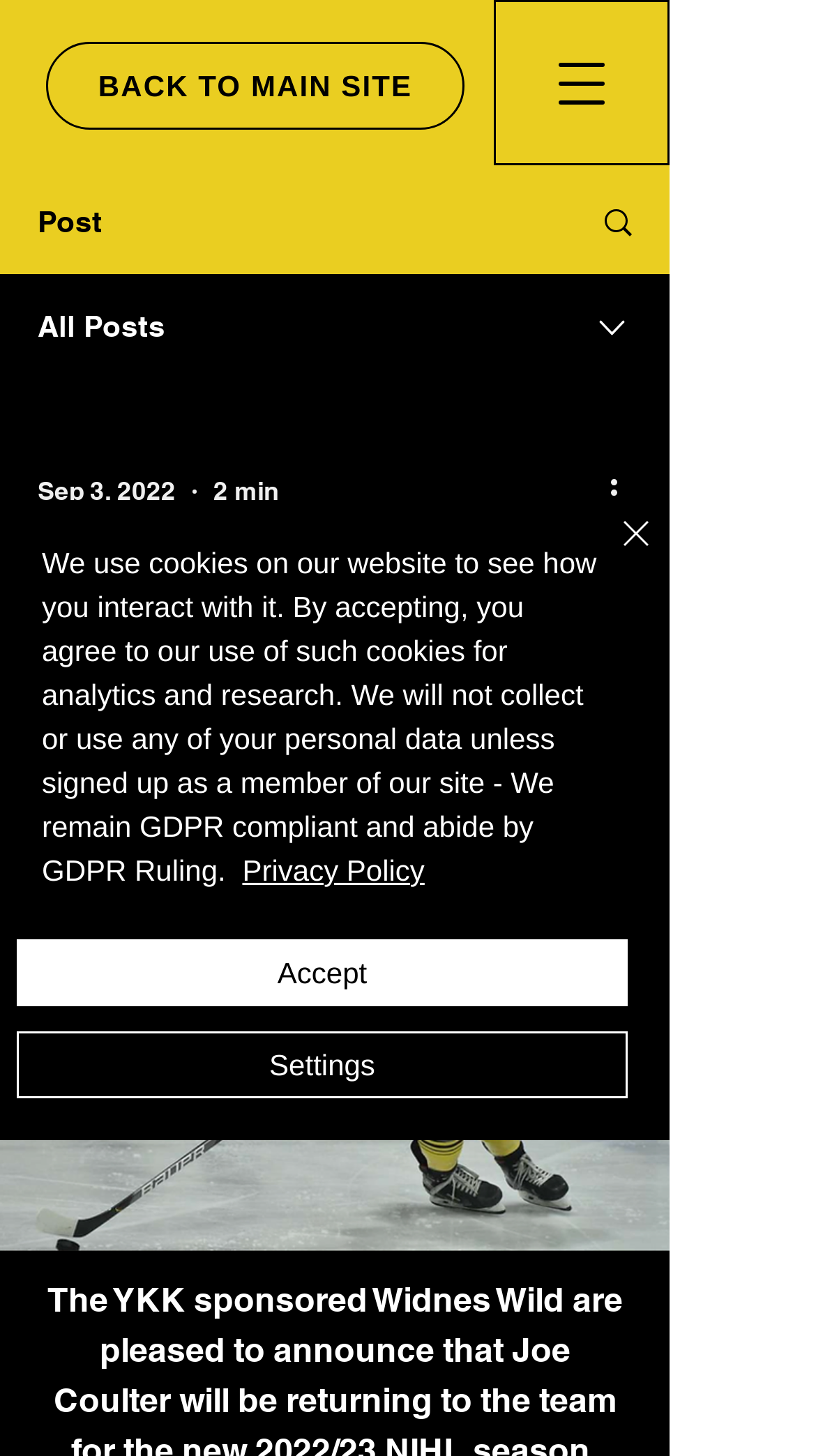Identify and generate the primary title of the webpage.

COULTER SIGNS FOR NEW SEASON